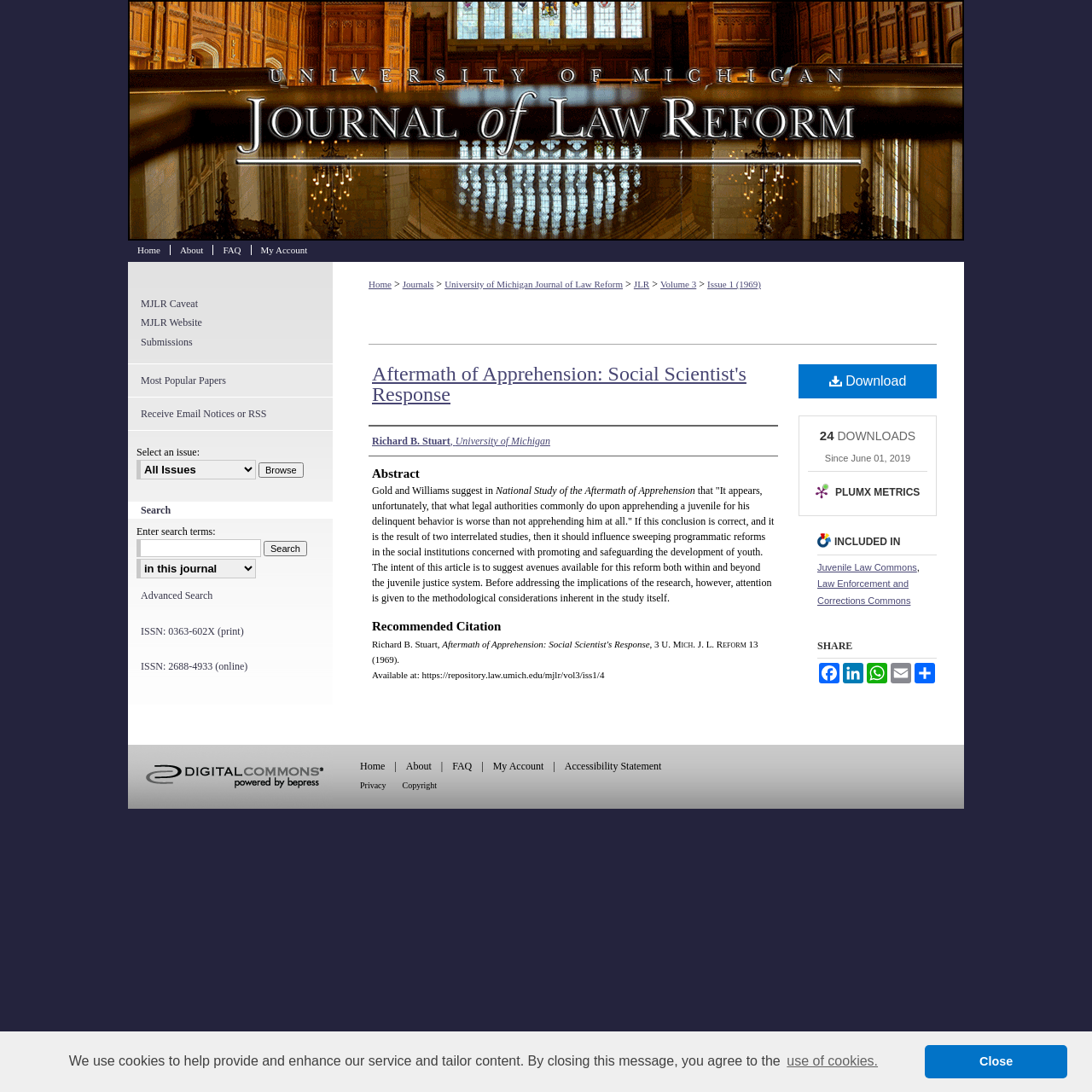Answer with a single word or phrase: 
Who is the author of the article?

Richard B. Stuart